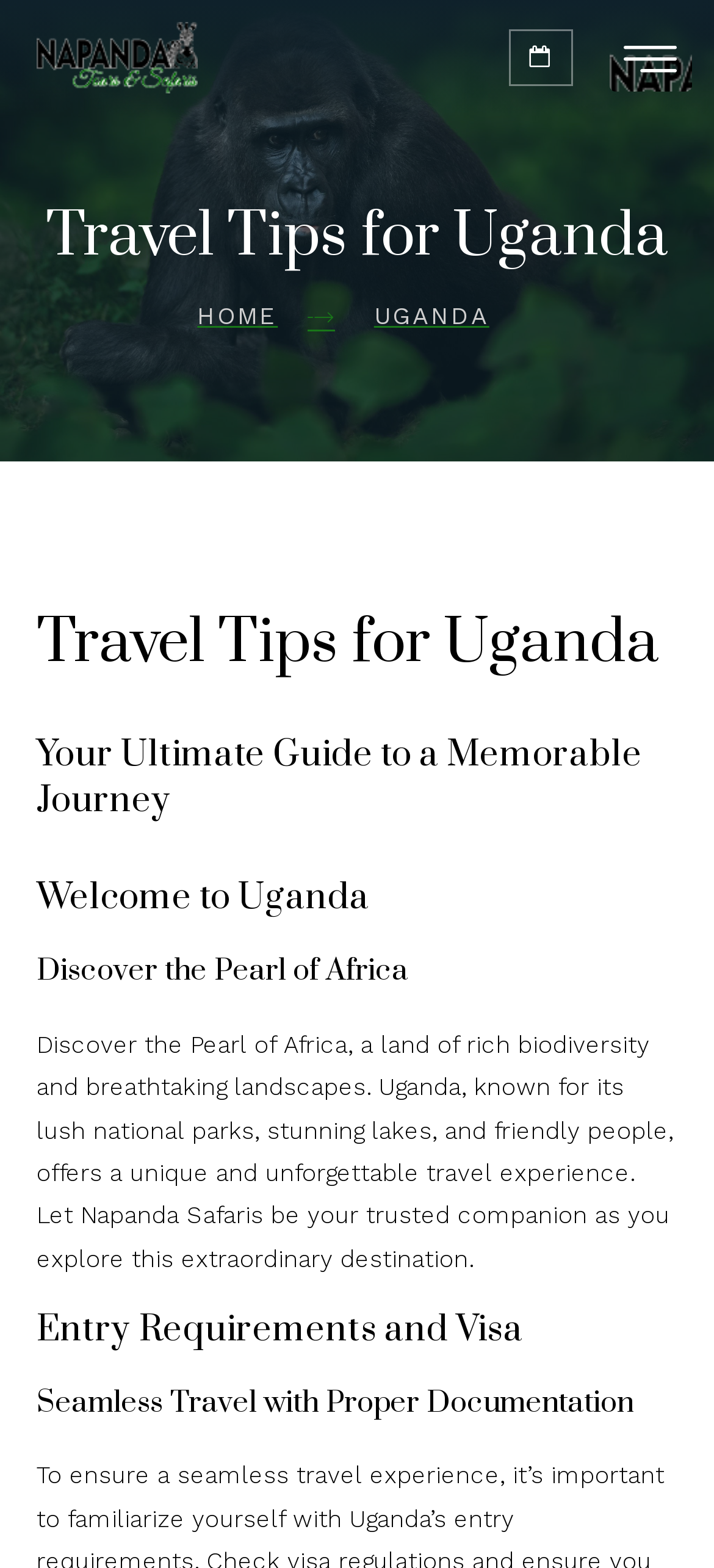What is the theme of the webpage?
Kindly offer a detailed explanation using the data available in the image.

I found the answer by looking at the overall structure and content of the webpage, which is focused on travel-related information and tips for Uganda, indicating that the theme of the webpage is travel.